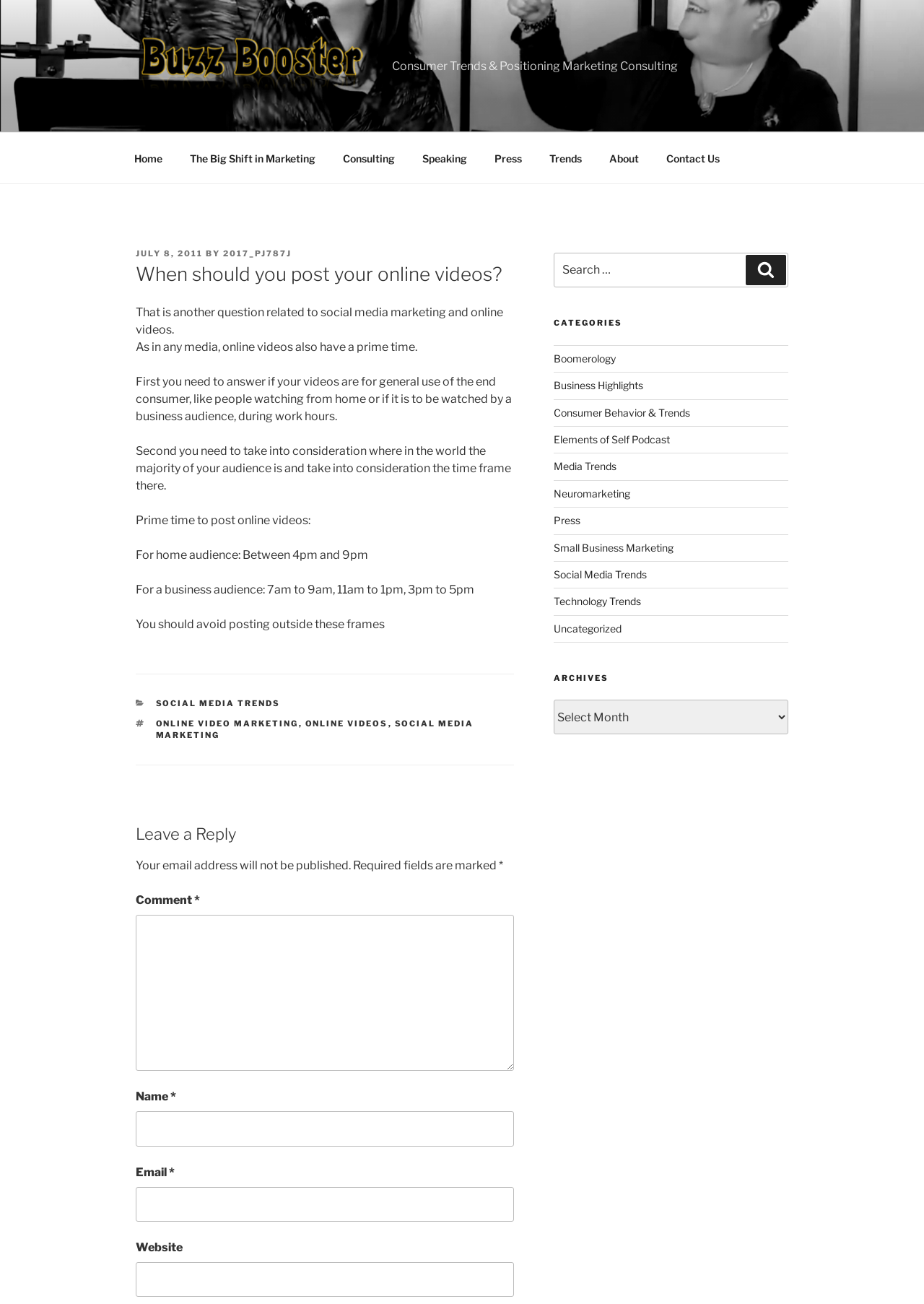Describe all the visual and textual components of the webpage comprehensively.

This webpage is about online video marketing, specifically discussing the optimal timing for posting online videos. The page has a top menu with links to various sections, including Home, Consulting, Speaking, Press, Trends, and About. Below the top menu, there is a header section with the title "When should you post your online videos?" and a subheading "Consumer Trends & Positioning Marketing Consulting".

The main content of the page is an article that explores the question of when to post online videos. The article is divided into several sections, each with a heading and a few paragraphs of text. The sections discuss the importance of considering the target audience, the prime time for posting online videos, and the need to avoid posting outside of these frames.

To the right of the main content, there is a sidebar with several sections, including a search bar, categories, and archives. The categories section lists various topics, such as Boomerology, Business Highlights, and Social Media Trends, each with a link to related content. The archives section has a dropdown menu with options to select a specific month or year to view archived content.

At the bottom of the page, there is a footer section with a comment form, where users can leave a reply. The form includes fields for name, email, website, and comment, with required fields marked with an asterisk.